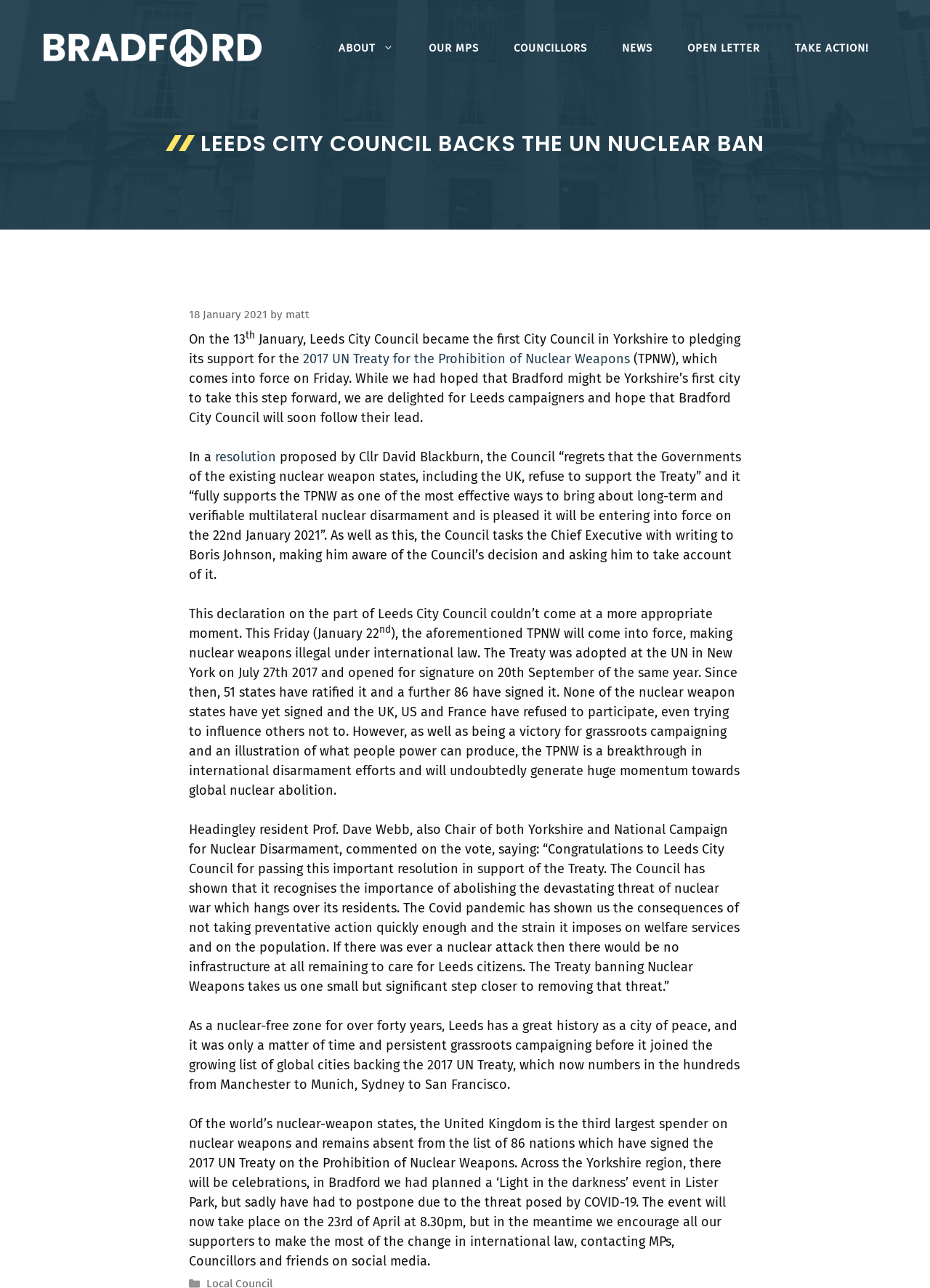What is the date when the event 'Light in the darkness' was originally planned to take place?
Answer the question in as much detail as possible.

The question is asking about the date when the event 'Light in the darkness' was originally planned to take place. From the webpage, we can see that the event was originally planned to take place on Friday, but was postponed due to the COVID-19 pandemic.